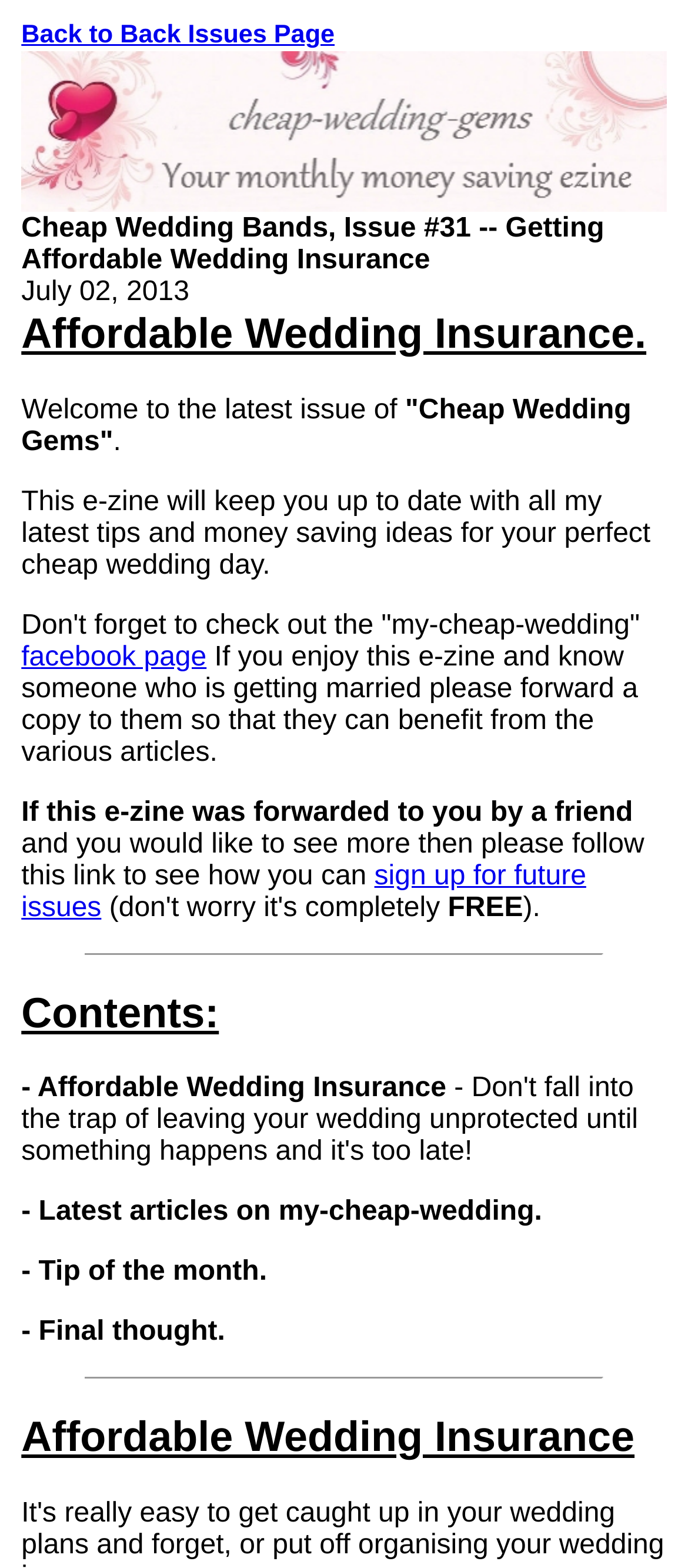Review the image closely and give a comprehensive answer to the question: What is the title of the first article?

I found the title by looking at the heading element with the text 'Affordable Wedding Insurance.' which is the first article in the contents section.